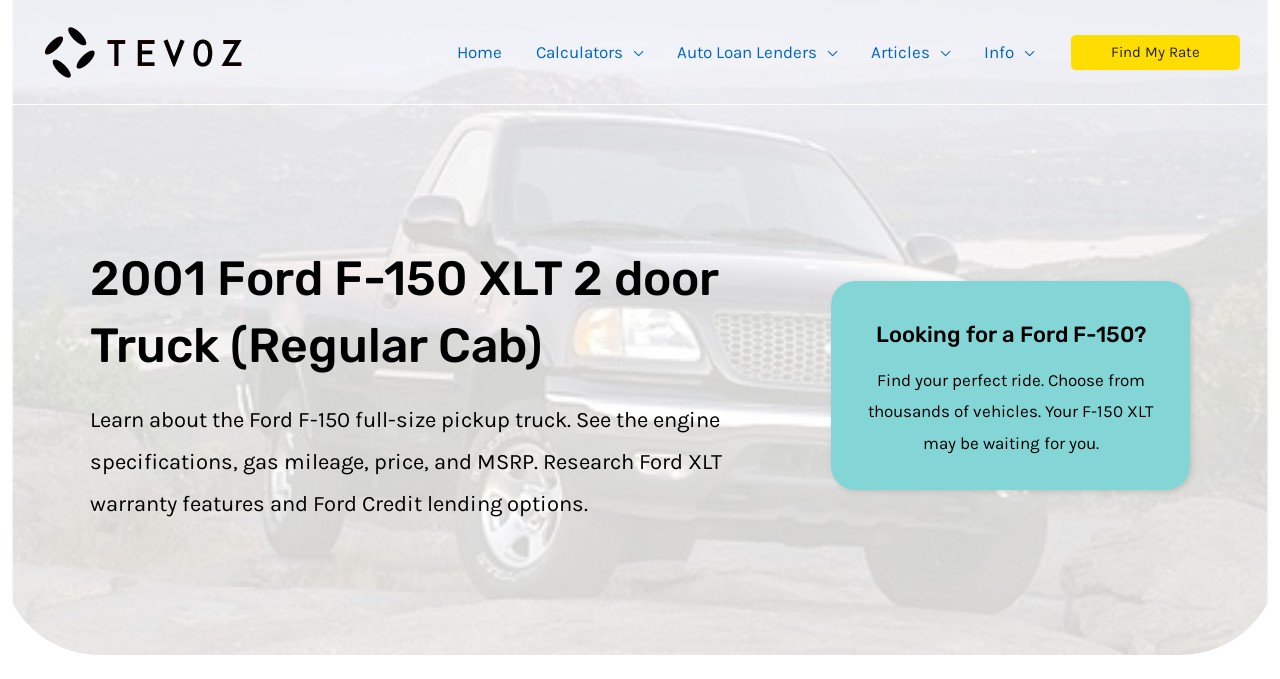What is the type of vehicle described on this webpage?
Provide a concise answer using a single word or phrase based on the image.

Ford F-150 truck